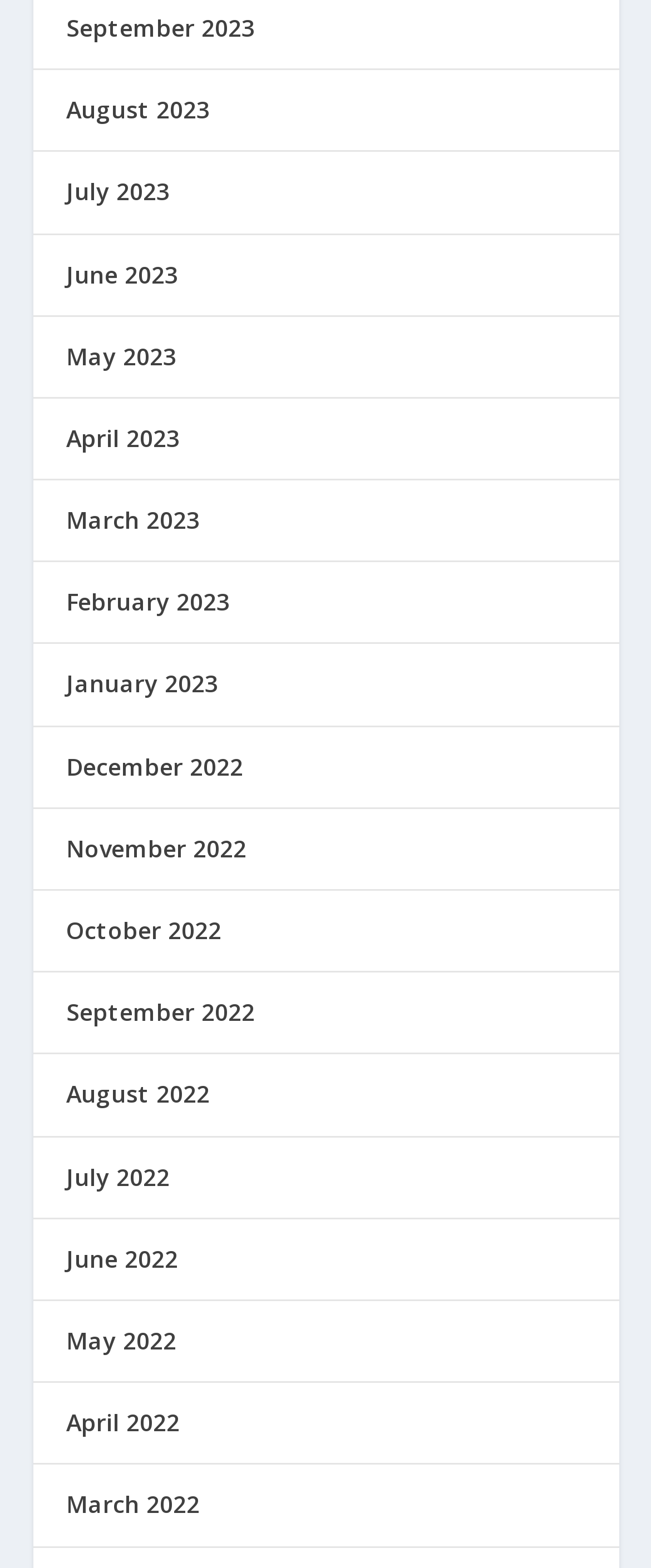Please determine the bounding box coordinates of the section I need to click to accomplish this instruction: "go to August 2022".

[0.101, 0.688, 0.322, 0.708]